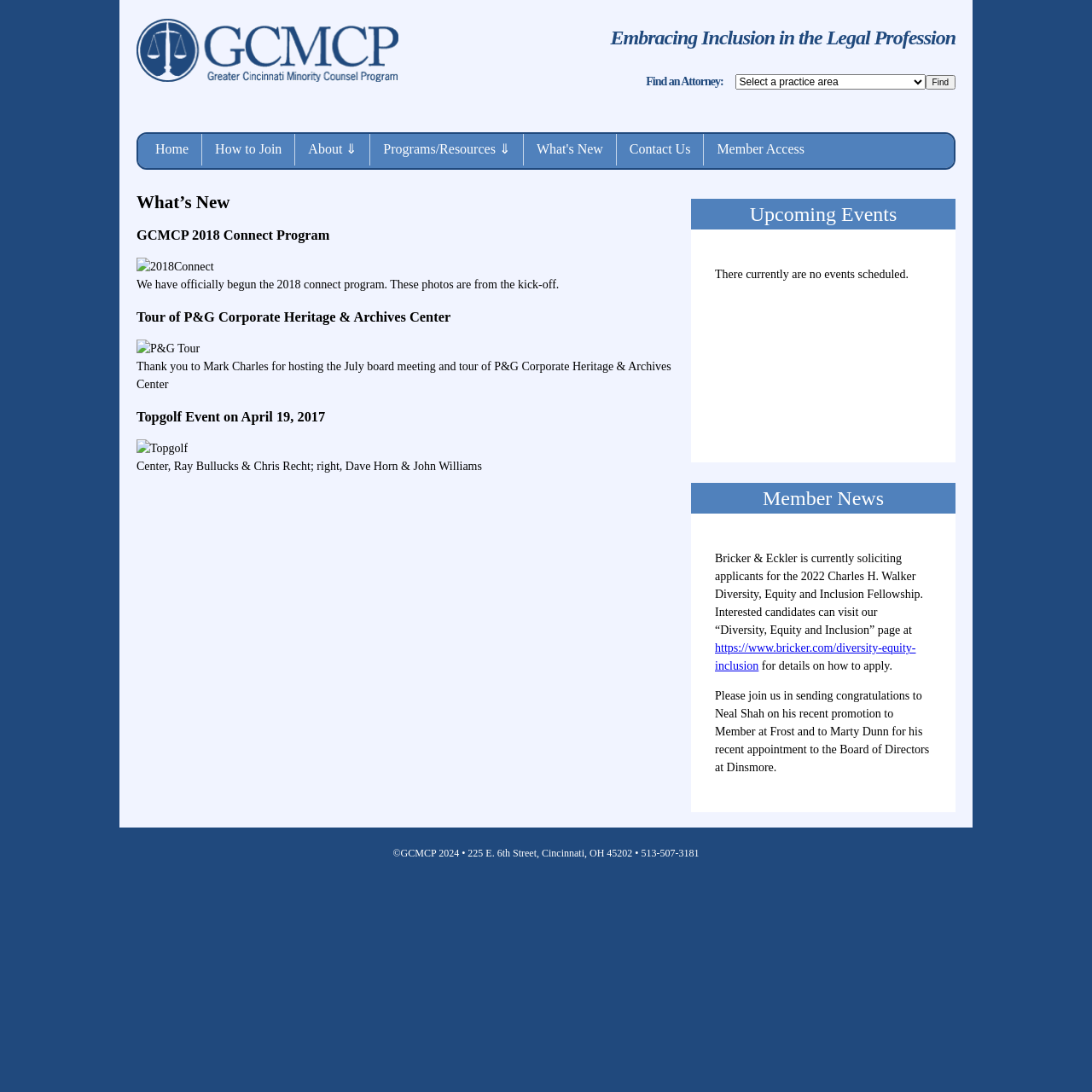Can you find the bounding box coordinates for the element to click on to achieve the instruction: "Click on the link to read about Resonance Climate Concert"?

None